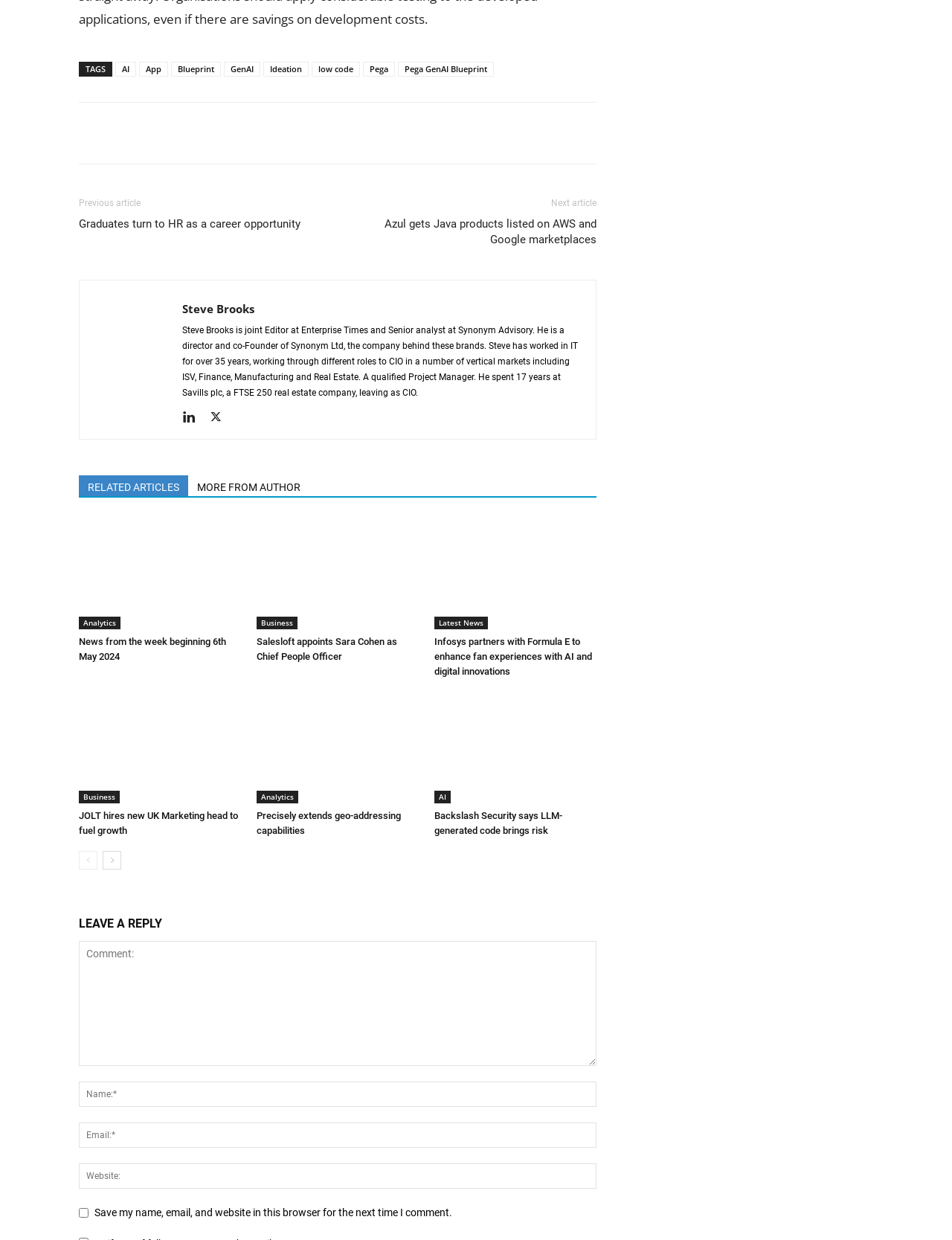Provide the bounding box for the UI element matching this description: "Email".

[0.227, 0.095, 0.258, 0.119]